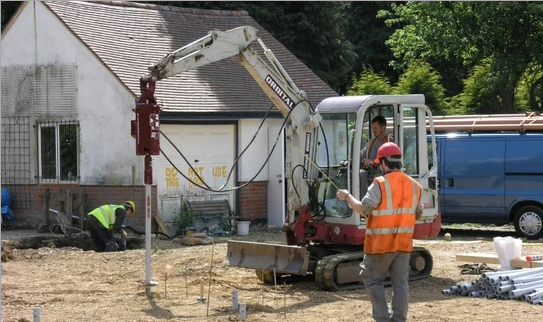Please answer the following query using a single word or phrase: 
What type of environment is the construction site in?

Suburban